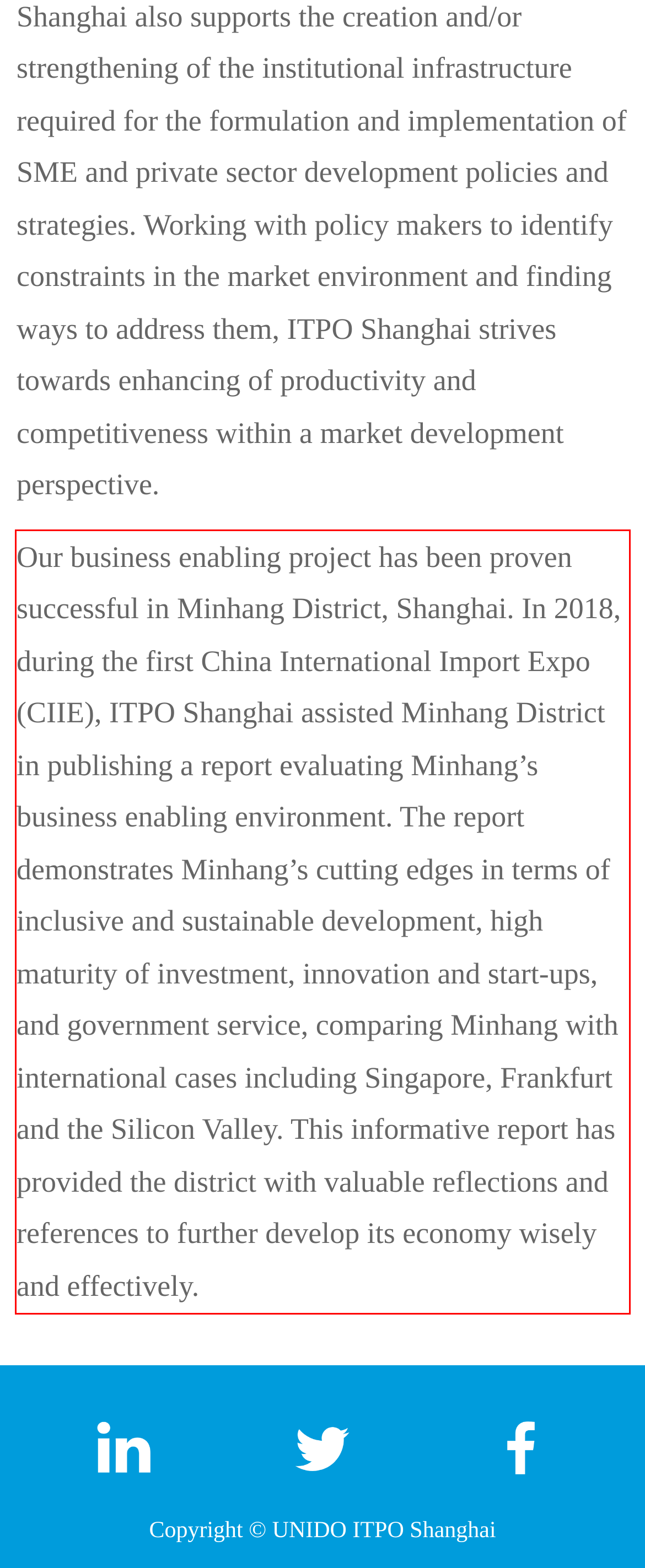Using the provided screenshot of a webpage, recognize and generate the text found within the red rectangle bounding box.

Our business enabling project has been proven successful in Minhang District, Shanghai. In 2018, during the first China International Import Expo (CIIE), ITPO Shanghai assisted Minhang District in publishing a report evaluating Minhang’s business enabling environment. The report demonstrates Minhang’s cutting edges in terms of inclusive and sustainable development, high maturity of investment, innovation and start-ups, and government service, comparing Minhang with international cases including Singapore, Frankfurt and the Silicon Valley. This informative report has provided the district with valuable reflections and references to further develop its economy wisely and effectively.